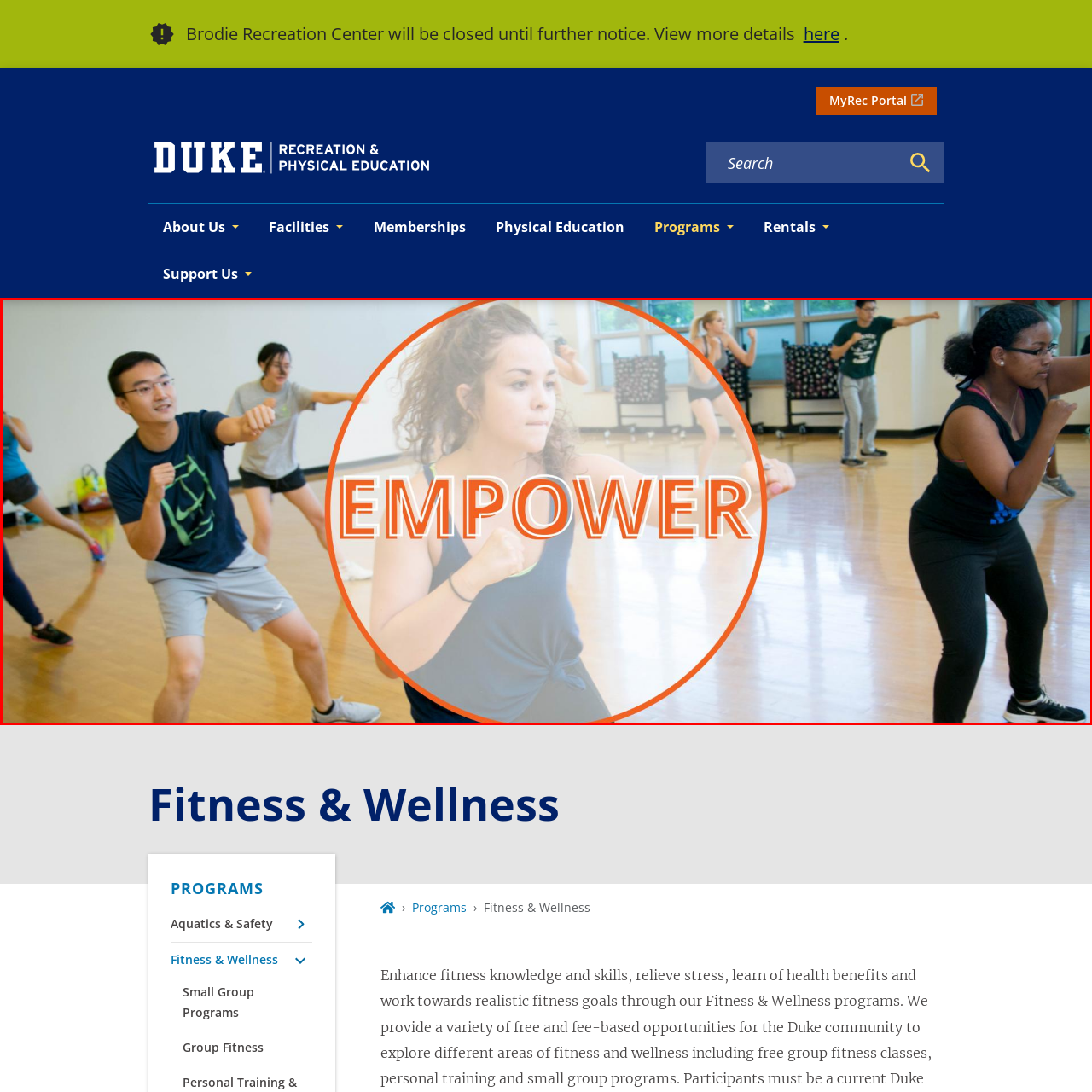Provide an elaborate description of the visual elements present in the image enclosed by the red boundary.

The image captures a dynamic group fitness class experience at a recreation center, showcasing a gallery of participants engaged in movement. Prominently featured in the center is the word "EMPOWER," highlighted in bold orange font, symbolizing motivation and strength. In the foreground, a focused female participant demonstrates intensity as she follows the rhythm of the class, while others can be seen enthusiastically participating in the background. The setting is vibrant and inviting, enhanced by ample natural light streaming through the windows, reflecting the energy of the class. This image embodies the spirit of community and wellness, encouraging an active lifestyle through fitness programs designed to empower individuals in their physical journeys.